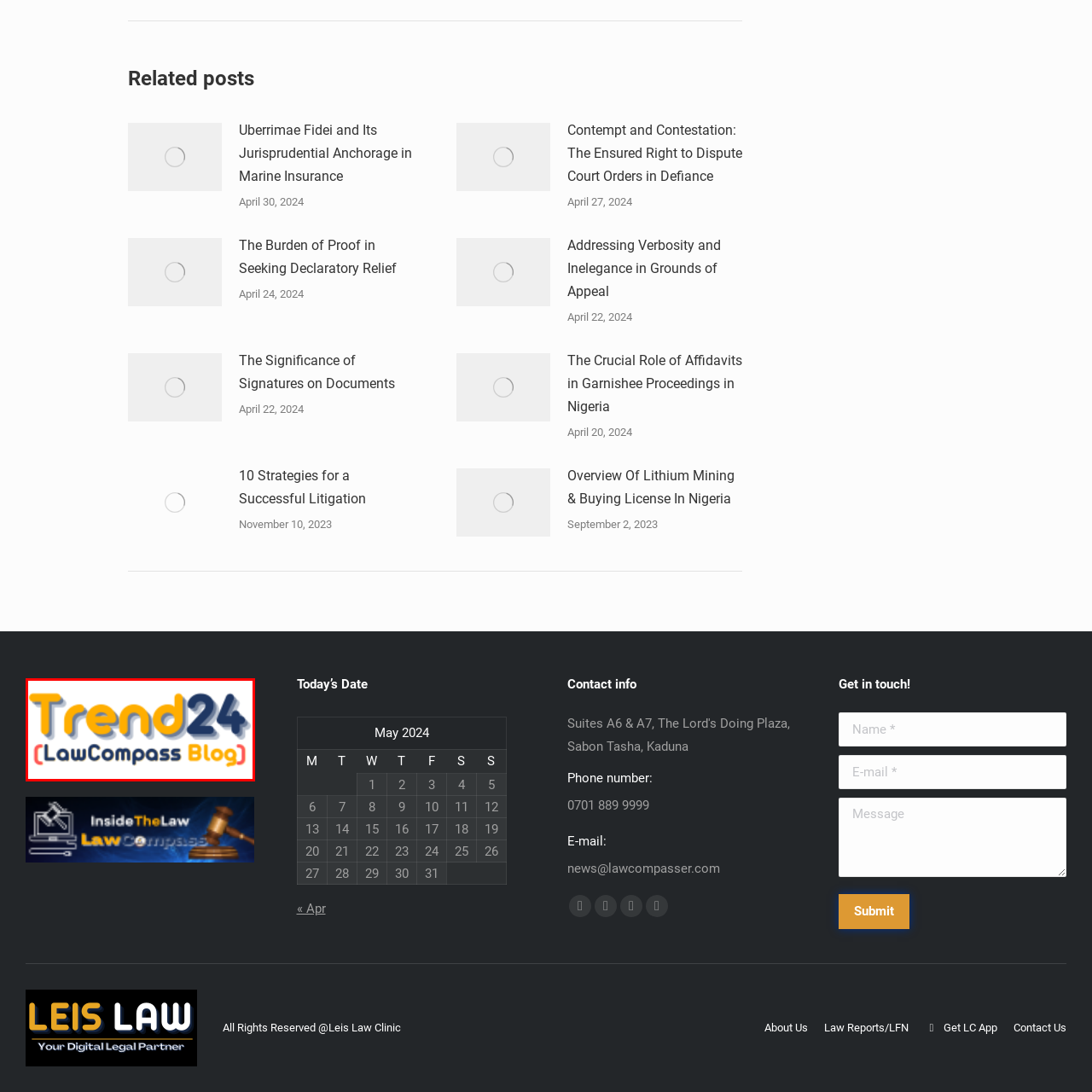What is the focus of the blog?
Please look at the image marked with a red bounding box and provide a one-word or short-phrase answer based on what you see.

Current trends and topics in law